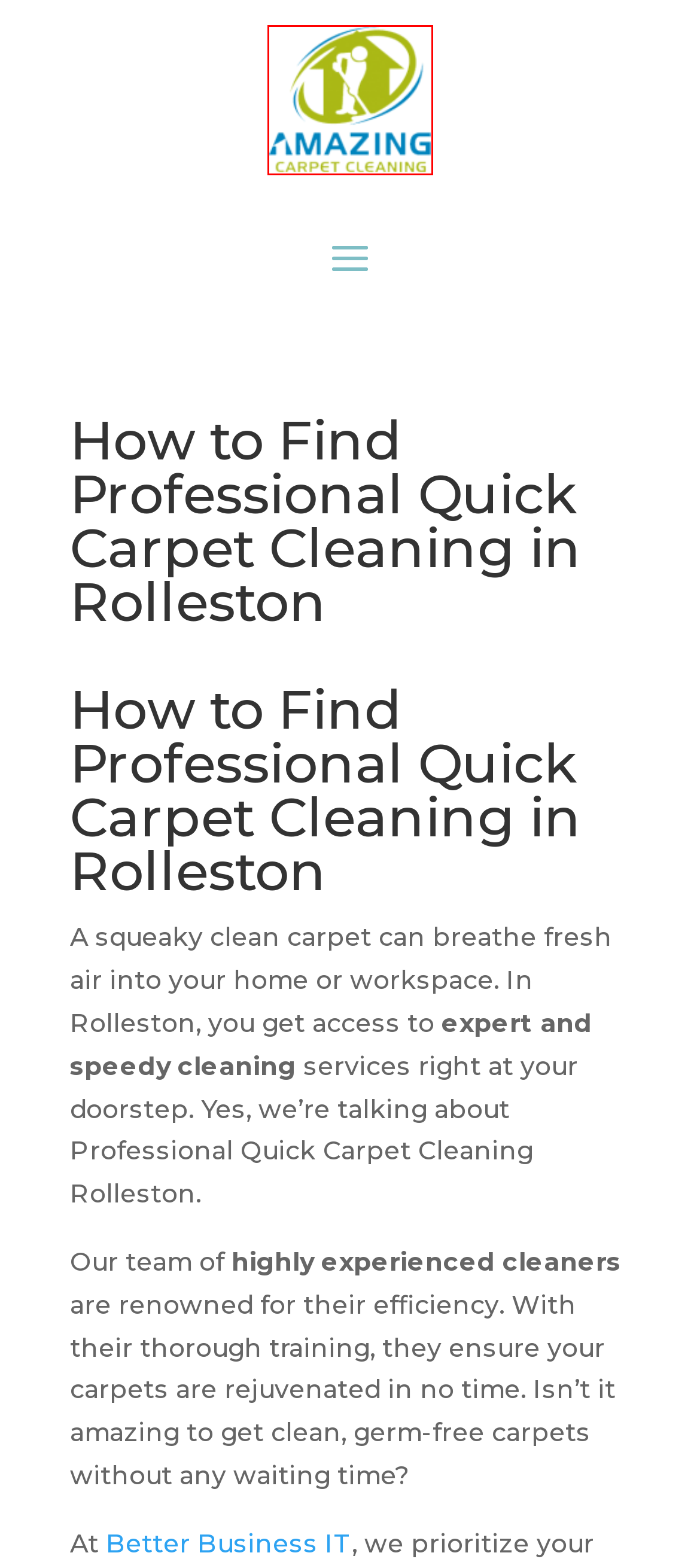You are given a screenshot of a webpage with a red rectangle bounding box around a UI element. Select the webpage description that best matches the new webpage after clicking the element in the bounding box. Here are the candidates:
A. St. Albans Commercial and Residential Carpet Cleaning Services
B. Sockburn Commercial and Residential Carpet Cleaning Services
C. NZ Herald: Breaking & Latest New Zealand News - NZ Herald
D. Privacy Policy - Amazing Carpet Clean
E. Commercial & Residential Carpet Cleaning in Christchurch - Amazing Carpet Cleaning
F. Terms & Conditions - Amazing Carpet Clean
G. Commercial and Residential Carpet Cleaning in Yaldhurst
H. Testimonial - Amazing Carpet Clean

E